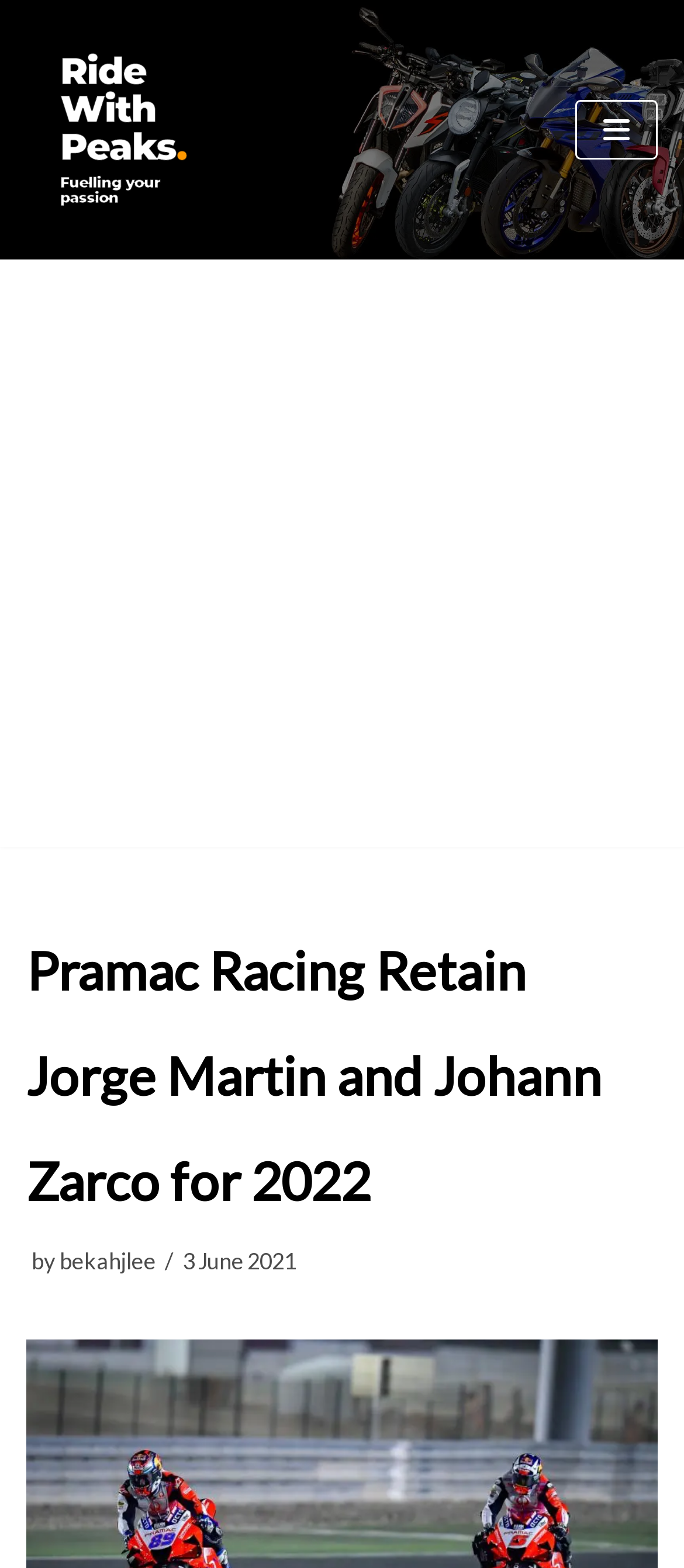Using the image as a reference, answer the following question in as much detail as possible:
What is the purpose of the button at the top right corner?

I found the answer by looking at the button at the top right corner of the webpage, which has a label 'Navigation Menu', indicating that it is used for navigating the website.